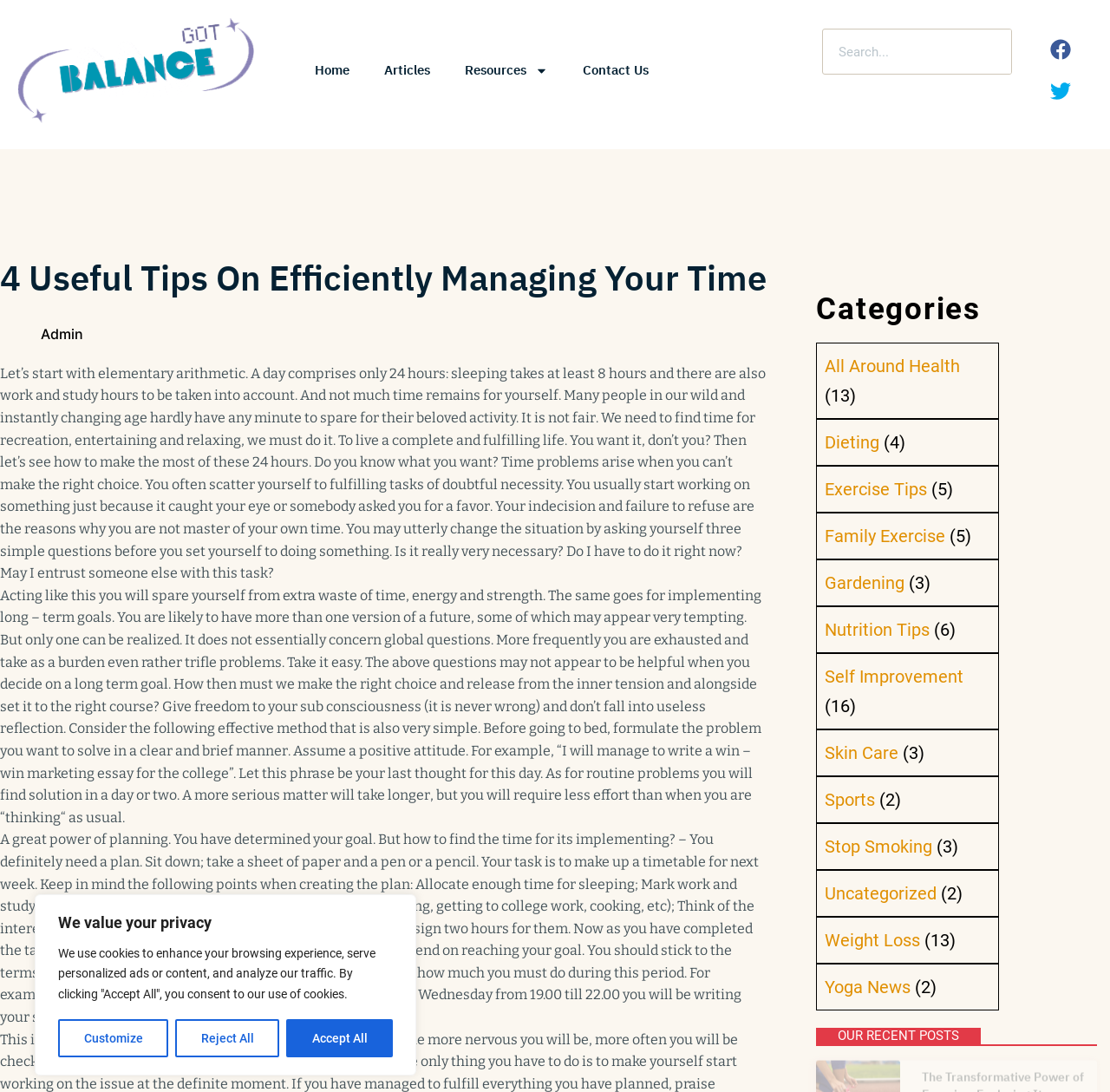Indicate the bounding box coordinates of the element that needs to be clicked to satisfy the following instruction: "Contact Us". The coordinates should be four float numbers between 0 and 1, i.e., [left, top, right, bottom].

[0.51, 0.046, 0.6, 0.083]